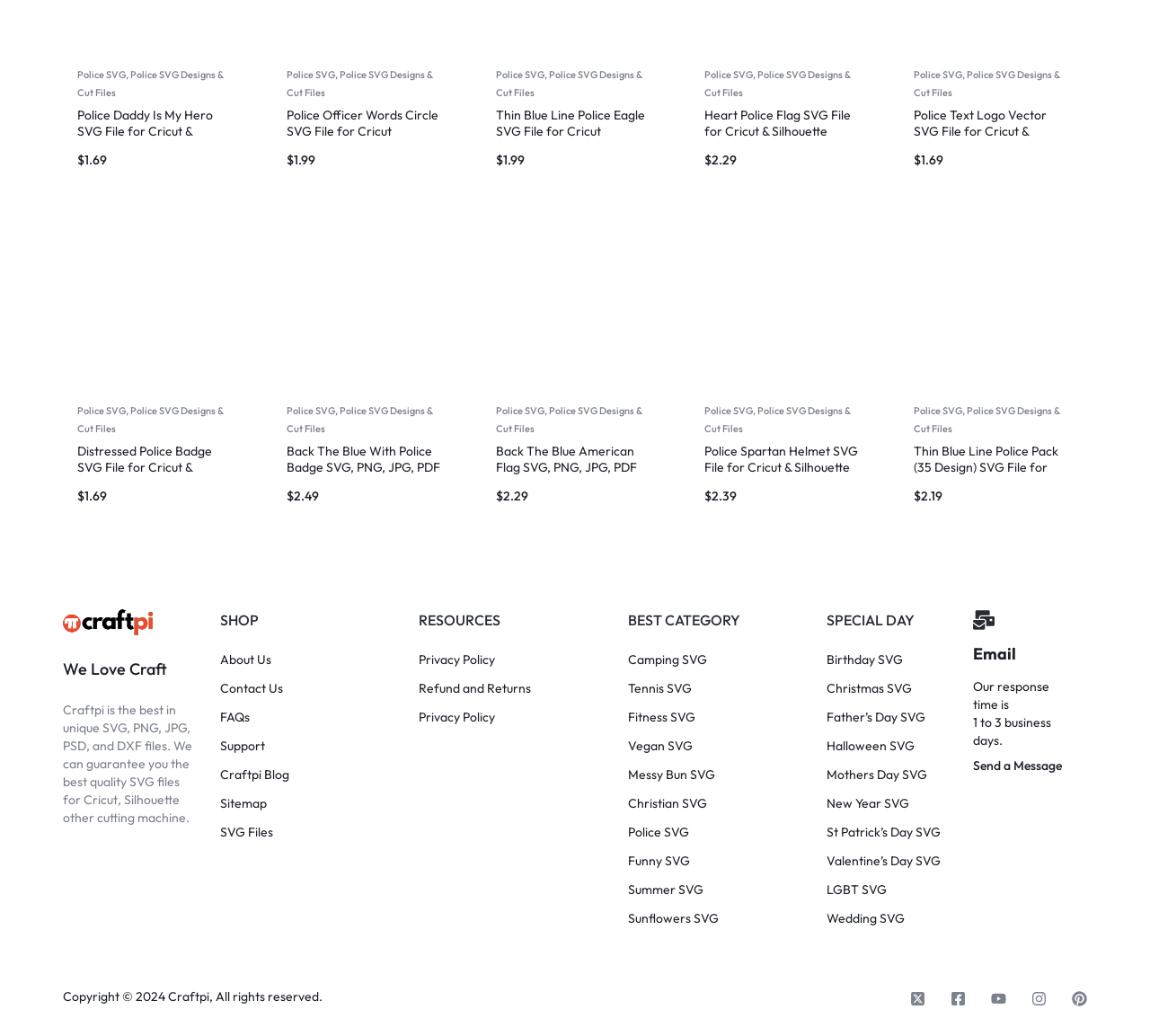What types of files are available for download?
Provide a detailed answer to the question using information from the image.

According to the webpage content, the website offers various file types for download, including SVG, PNG, JPG, PSD, and DXF files, which can be used with different cutting machines.